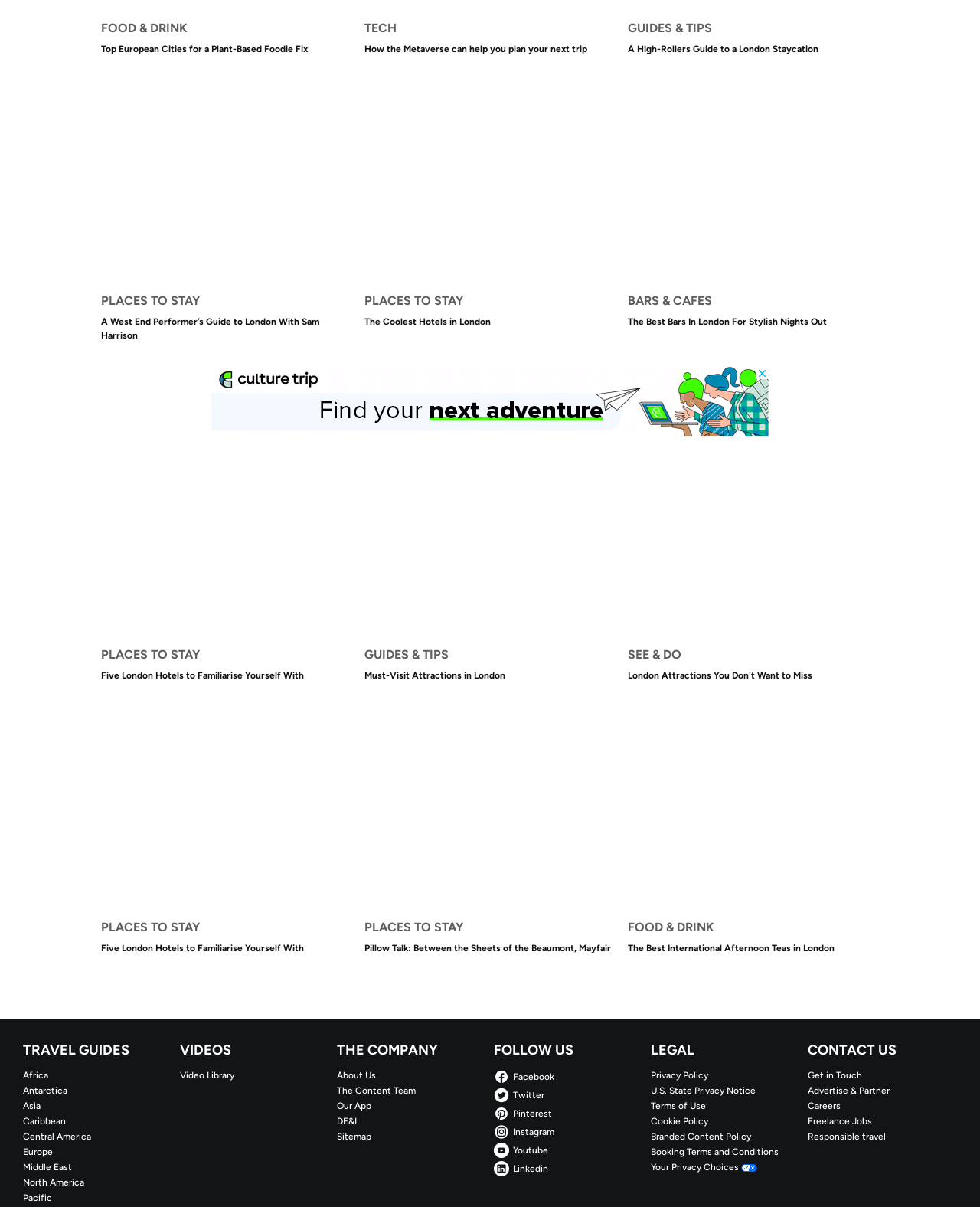What type of travel guides are available on the website?
Based on the screenshot, provide your answer in one word or phrase.

Regional guides